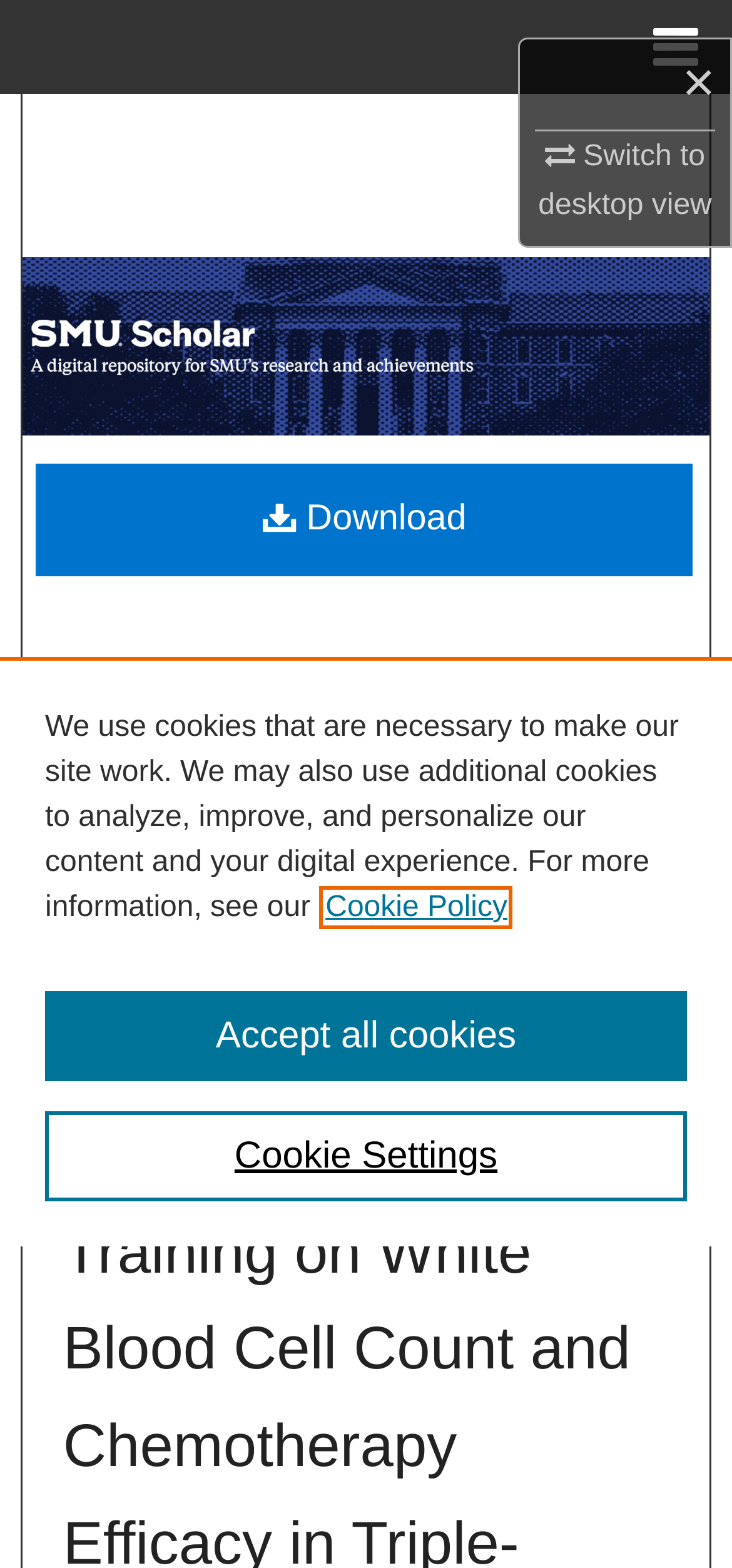Indicate the bounding box coordinates of the clickable region to achieve the following instruction: "Switch to desktop view."

[0.735, 0.086, 0.972, 0.142]